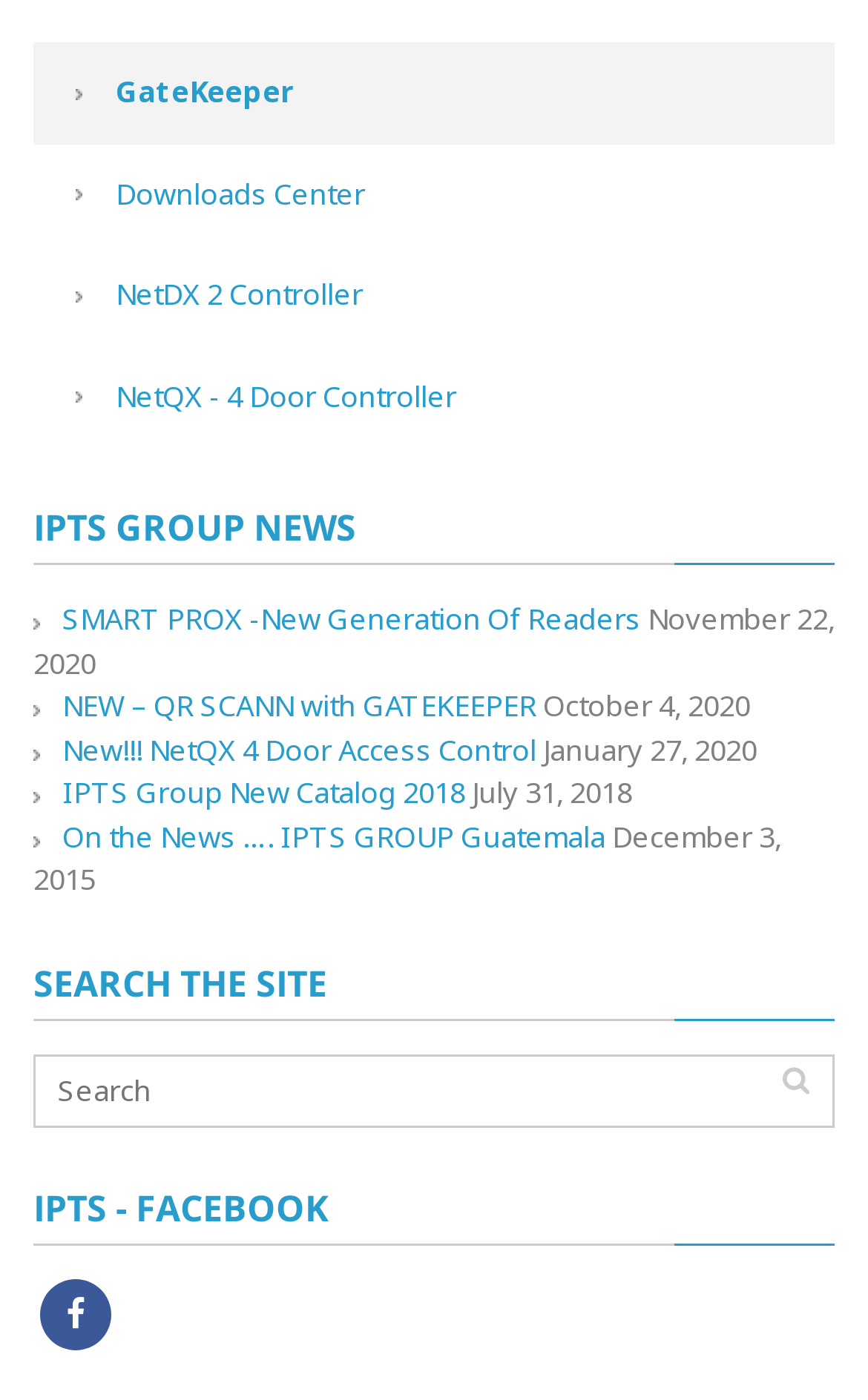Identify the bounding box coordinates for the region to click in order to carry out this instruction: "Read IPTS GROUP NEWS". Provide the coordinates using four float numbers between 0 and 1, formatted as [left, top, right, bottom].

[0.038, 0.351, 0.962, 0.404]